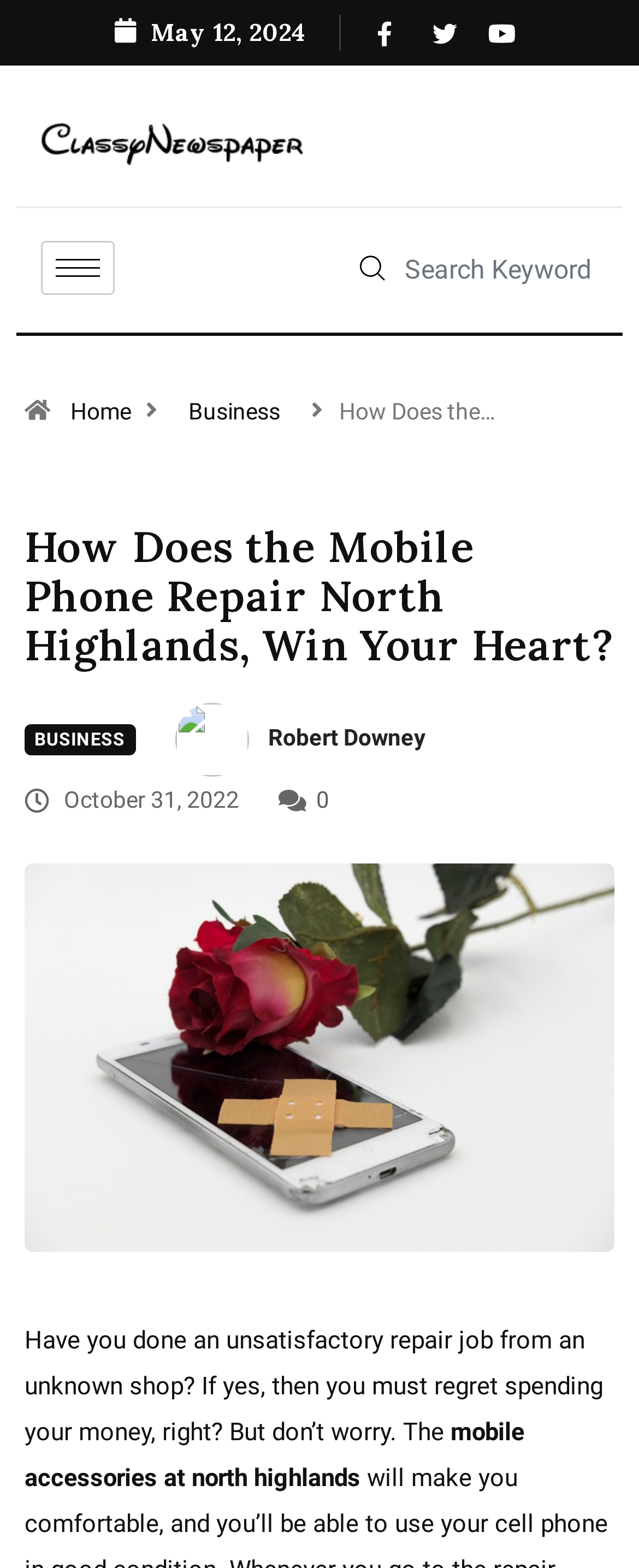Calculate the bounding box coordinates of the UI element given the description: "Robert Downey".

[0.419, 0.462, 0.665, 0.478]